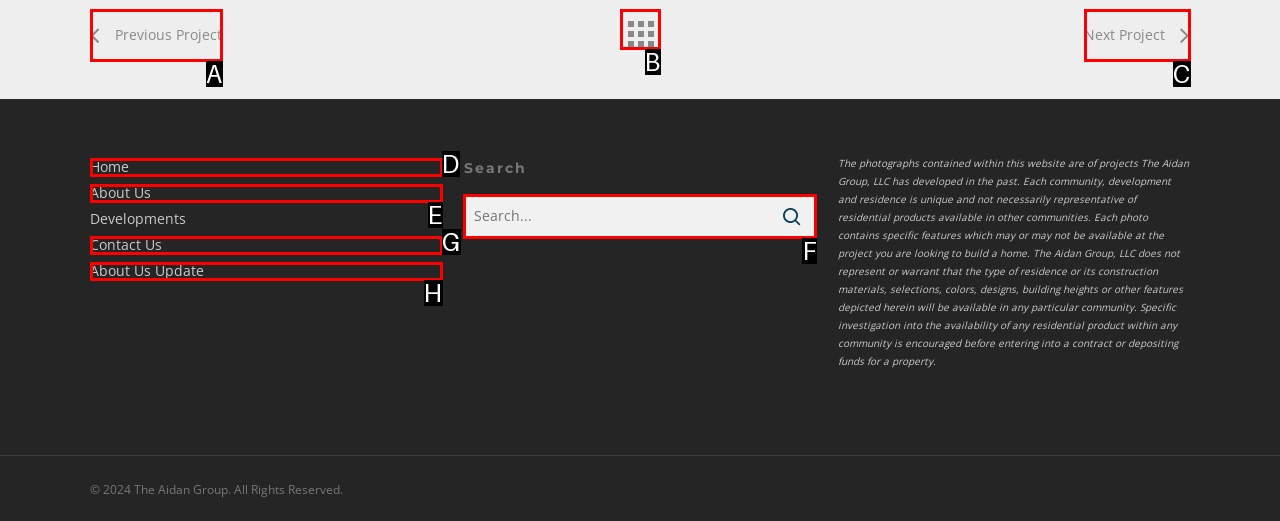Determine the letter of the UI element that you need to click to perform the task: search for something.
Provide your answer with the appropriate option's letter.

F